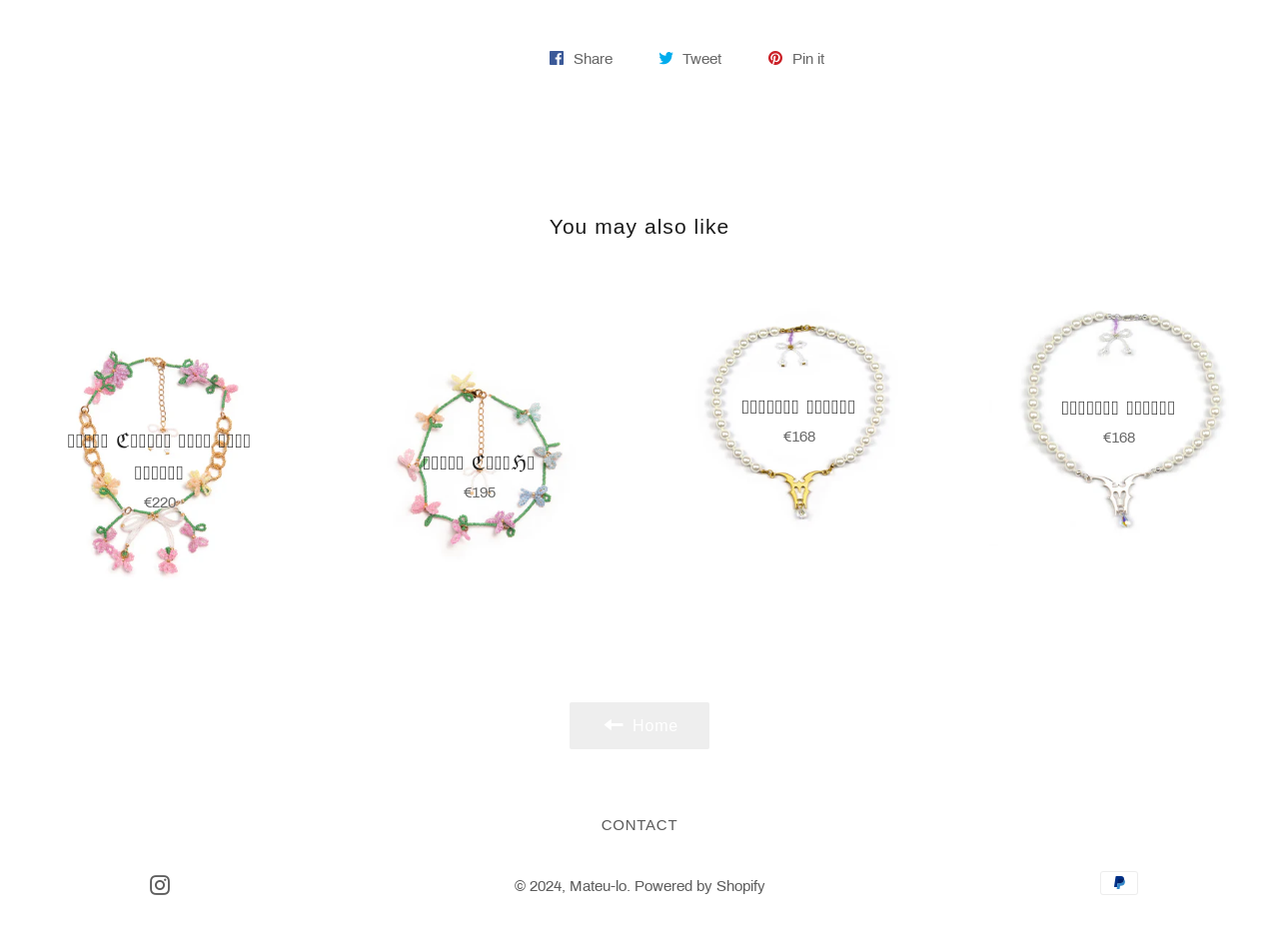Please identify the bounding box coordinates of the clickable area that will allow you to execute the instruction: "Follow on Instagram".

[0.117, 0.925, 0.133, 0.941]